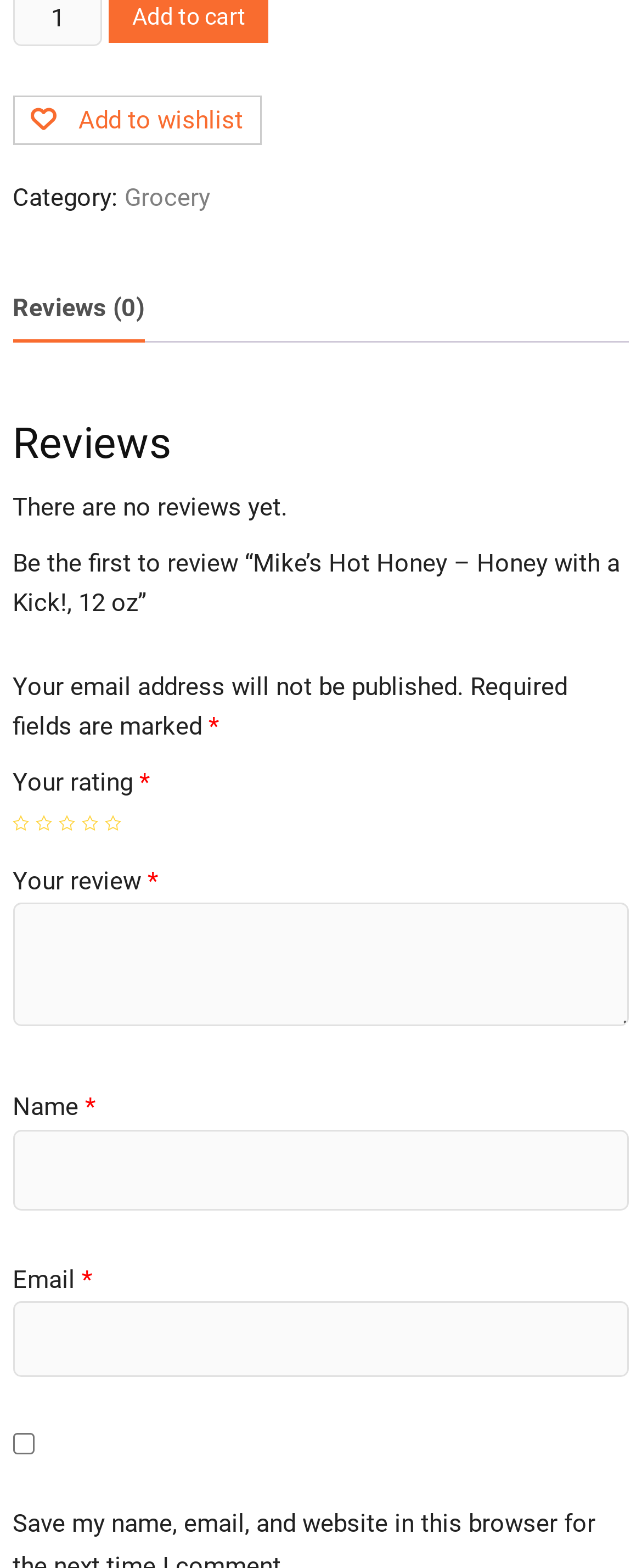Identify the bounding box coordinates of the clickable section necessary to follow the following instruction: "Write a review". The coordinates should be presented as four float numbers from 0 to 1, i.e., [left, top, right, bottom].

[0.02, 0.576, 0.98, 0.655]